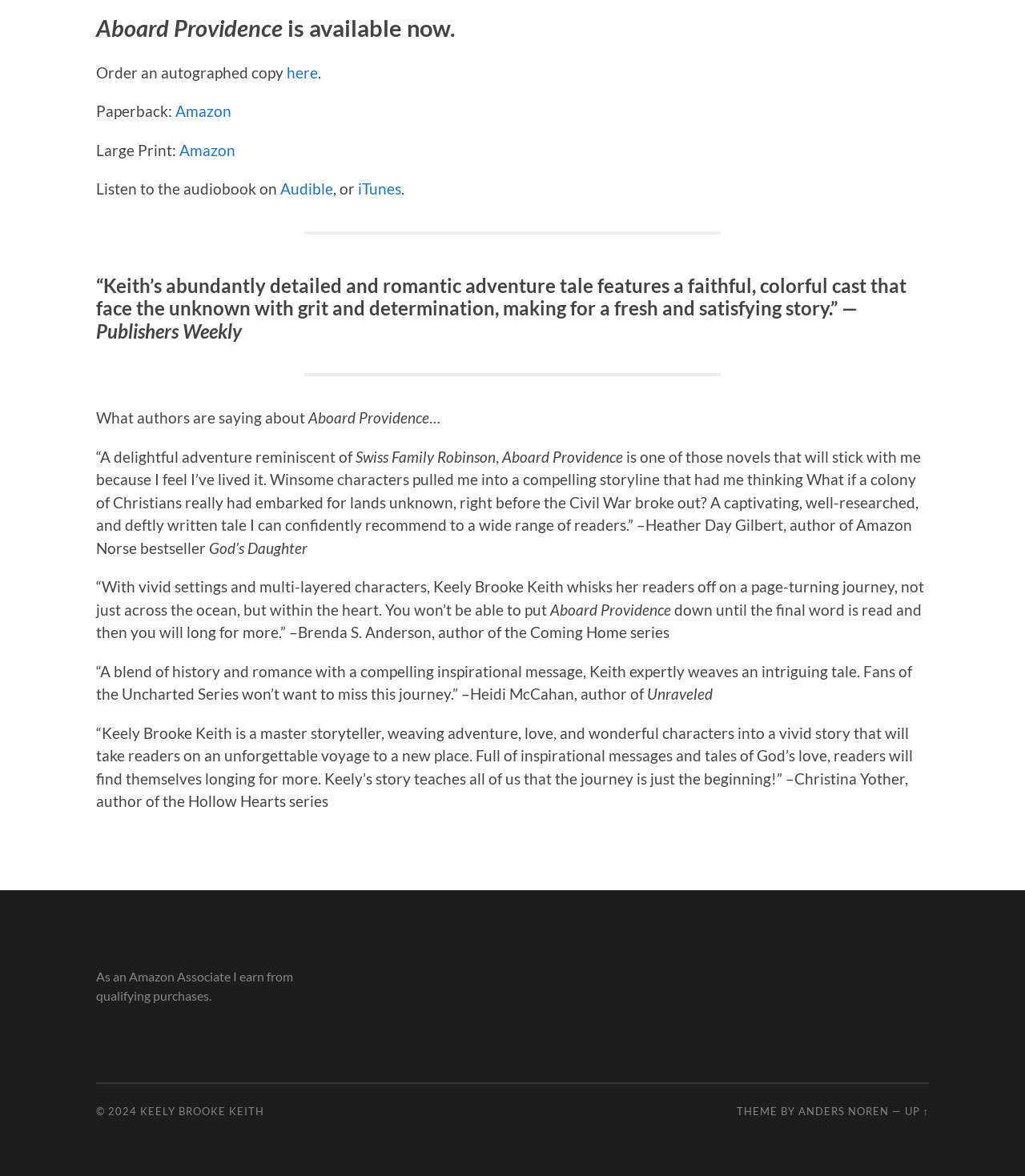Determine the bounding box coordinates of the region to click in order to accomplish the following instruction: "Visit the home page". Provide the coordinates as four float numbers between 0 and 1, specifically [left, top, right, bottom].

None